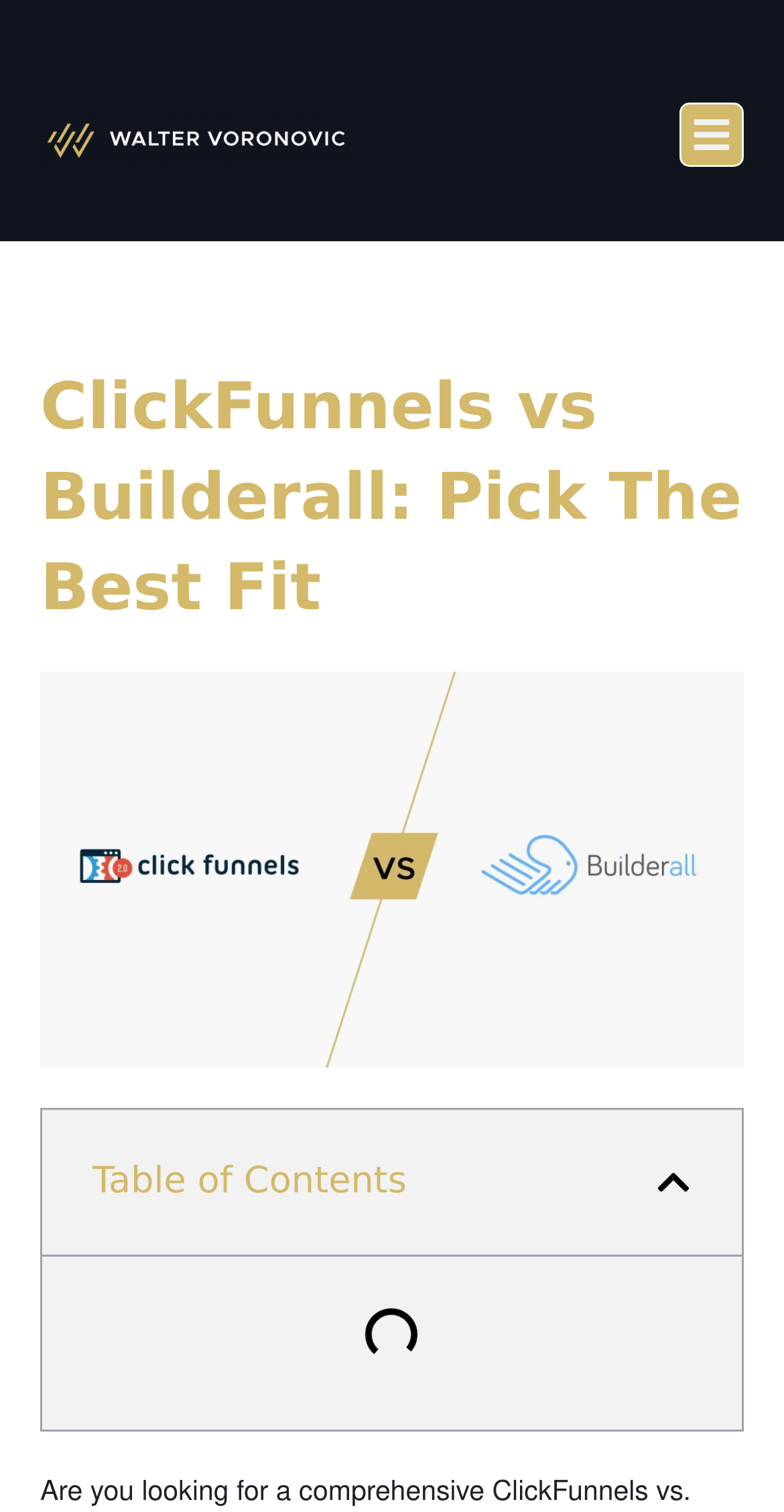Is the menu toggle button expanded?
Provide a well-explained and detailed answer to the question.

I checked the button with the text 'Menu Toggle' and saw that its 'expanded' property is set to 'False', indicating that it is not expanded.